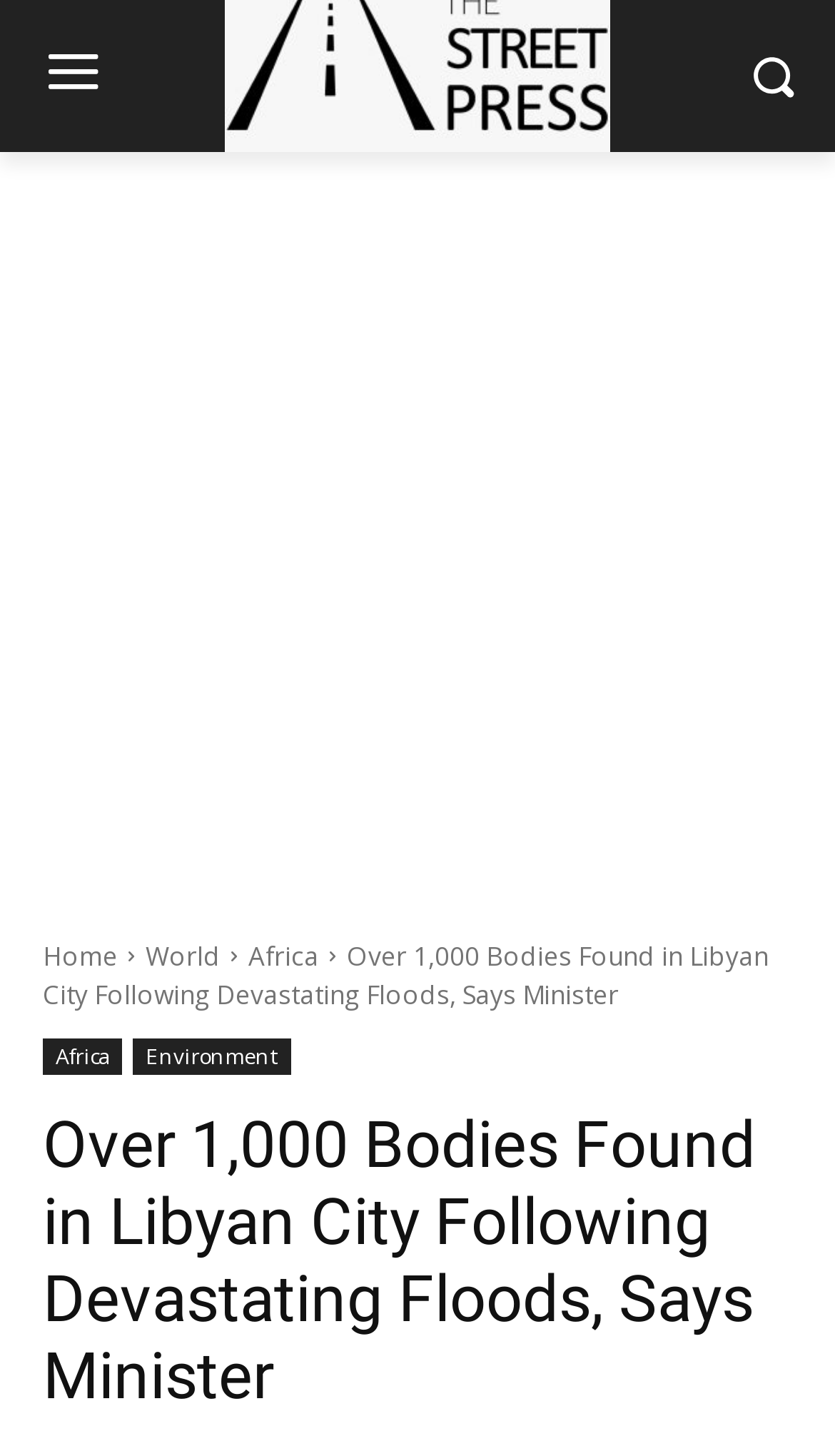Please find and generate the text of the main heading on the webpage.

Over 1,000 Bodies Found in Libyan City Following Devastating Floods, Says Minister